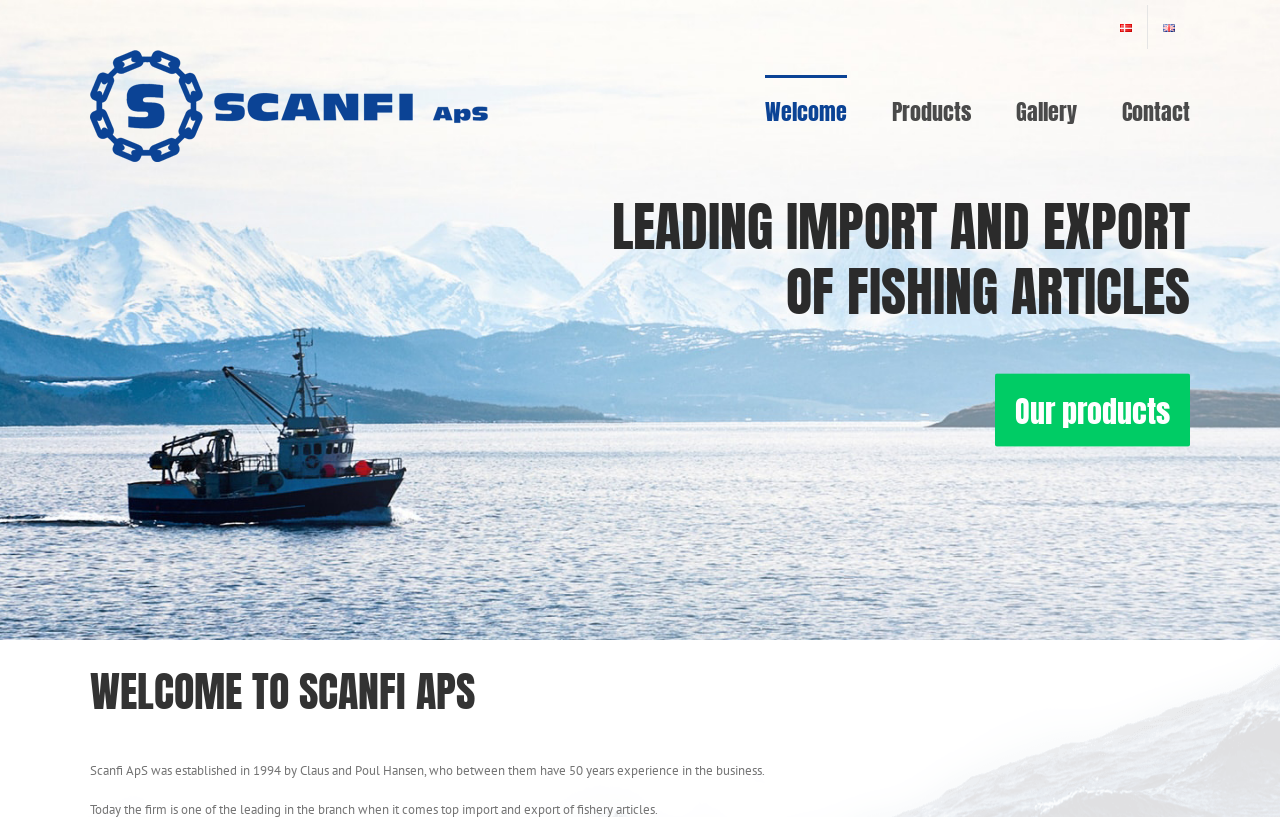What language options are available on the website?
Based on the visual content, answer with a single word or a brief phrase.

Dansk, English